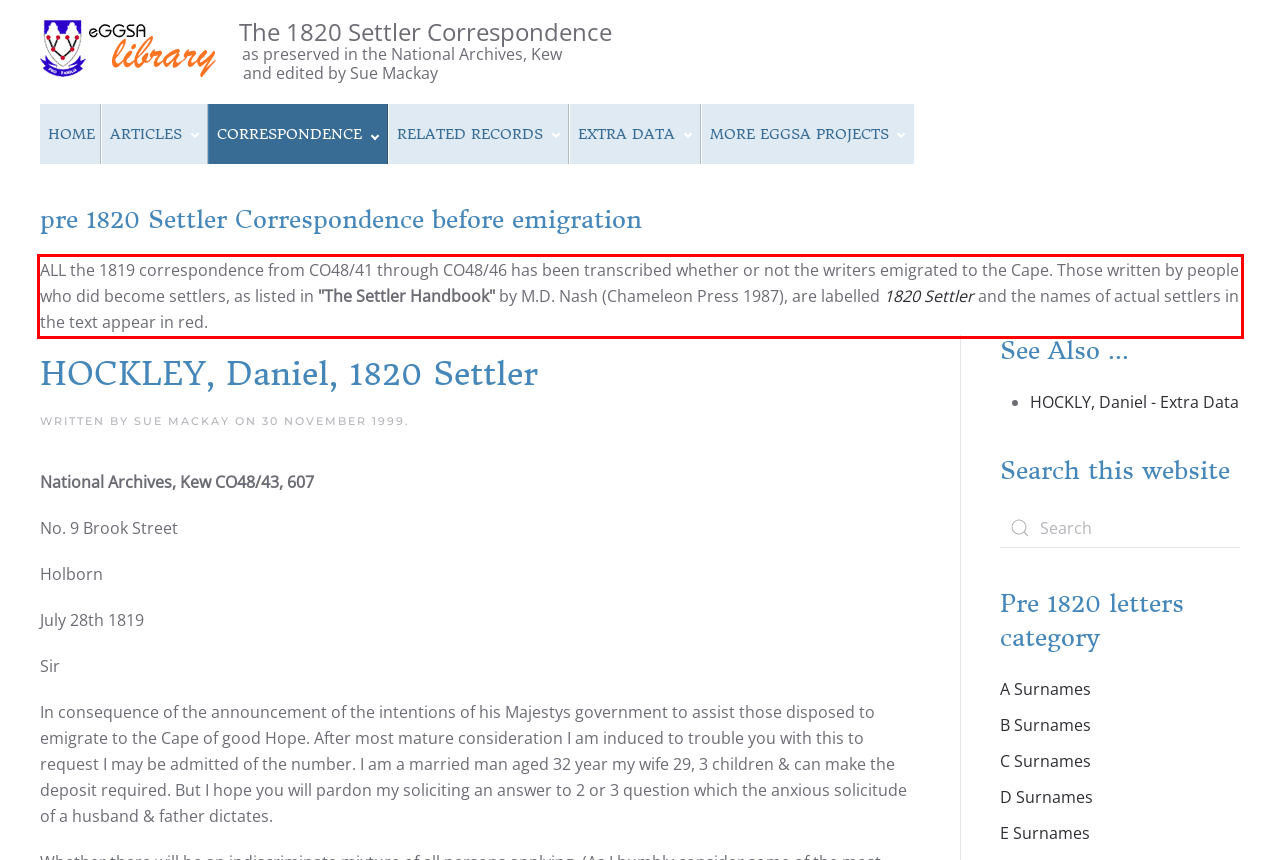Examine the screenshot of the webpage, locate the red bounding box, and generate the text contained within it.

ALL the 1819 correspondence from CO48/41 through CO48/46 has been transcribed whether or not the writers emigrated to the Cape. Those written by people who did become settlers, as listed in "The Settler Handbook" by M.D. Nash (Chameleon Press 1987), are labelled 1820 Settler and the names of actual settlers in the text appear in red.